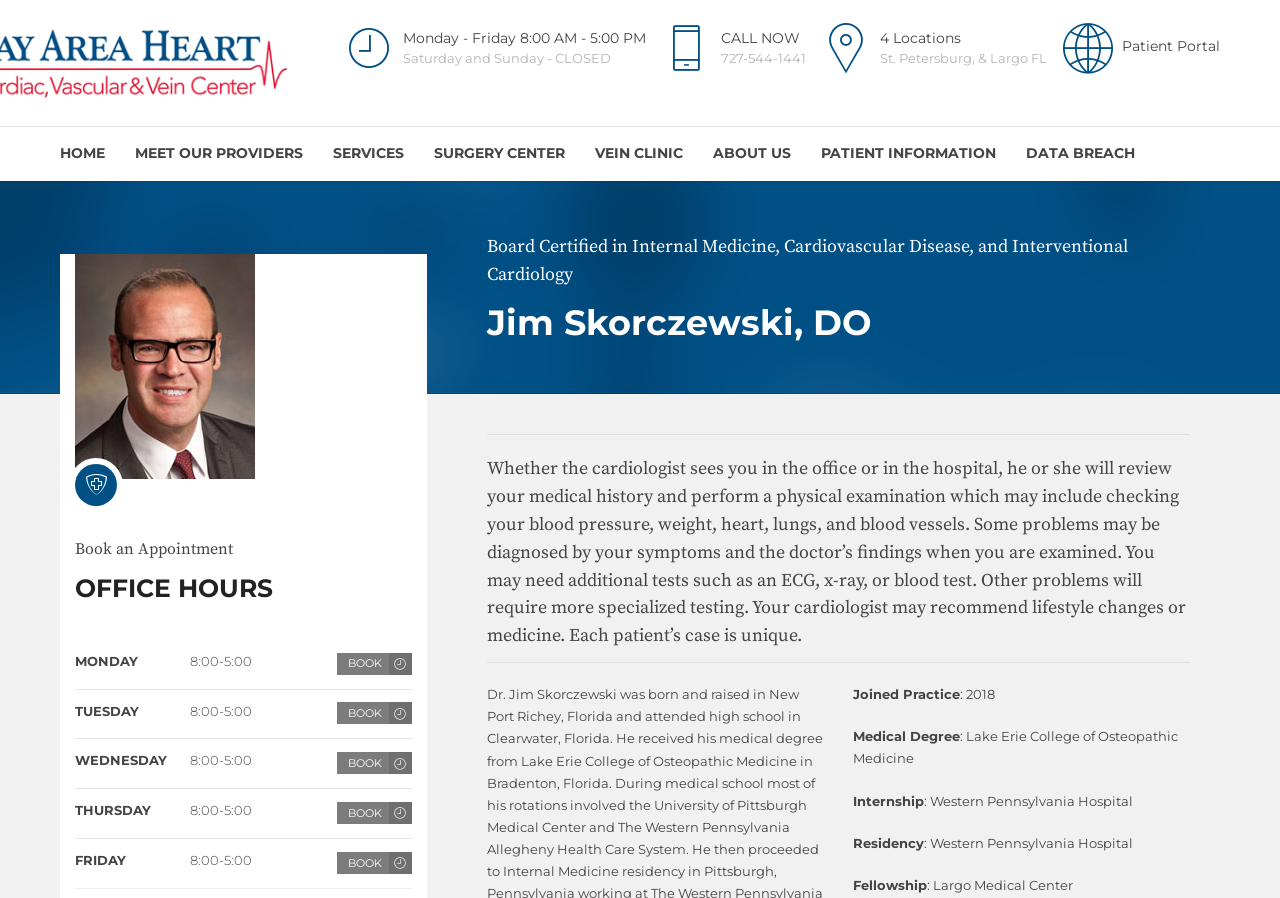Could you find the bounding box coordinates of the clickable area to complete this instruction: "Learn about Cardiac Diagnostics"?

[0.26, 0.198, 0.448, 0.245]